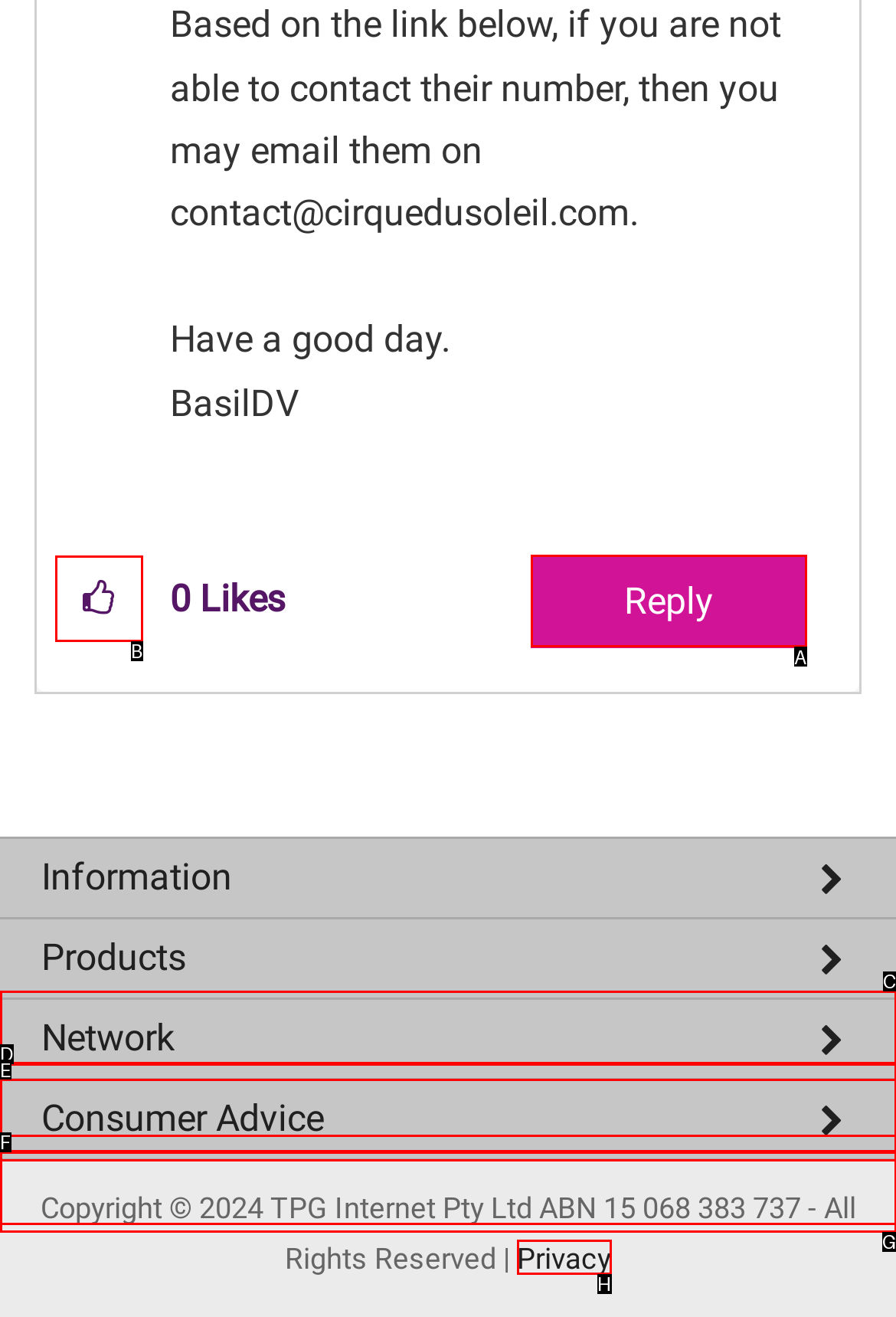Which choice should you pick to execute the task: Click the button to give kudos to this post.
Respond with the letter associated with the correct option only.

B